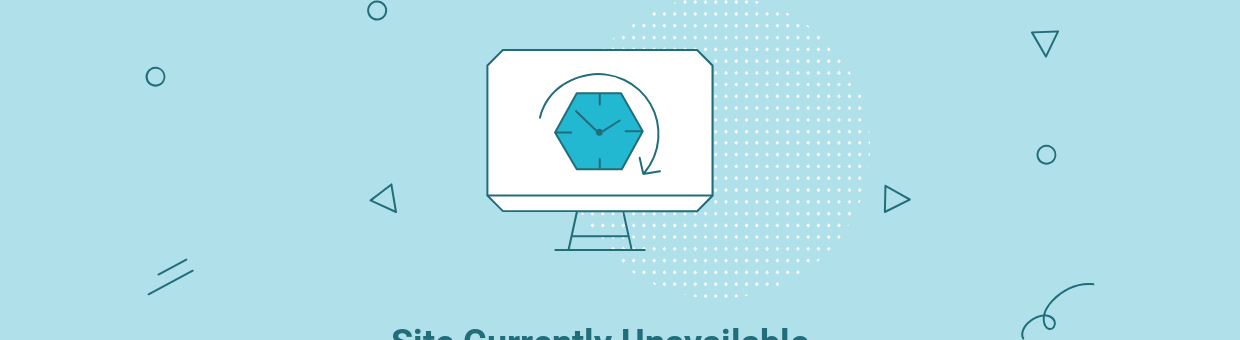Provide a comprehensive description of the image.

The image features a light blue background with various abstract shapes surrounding a central illustration. At the forefront, there is a stylized computer monitor displaying a hexagonal icon with a clock and an arrow, symbolizing a system under maintenance or temporary unavailability. Below this graphic, bold text reads "Site Currently Unavailable," indicating that the website is not accessible at this moment. The combination of the calming color palette and geometric elements gives the image a modern and professional appearance, reinforcing the message of the site's temporary status.